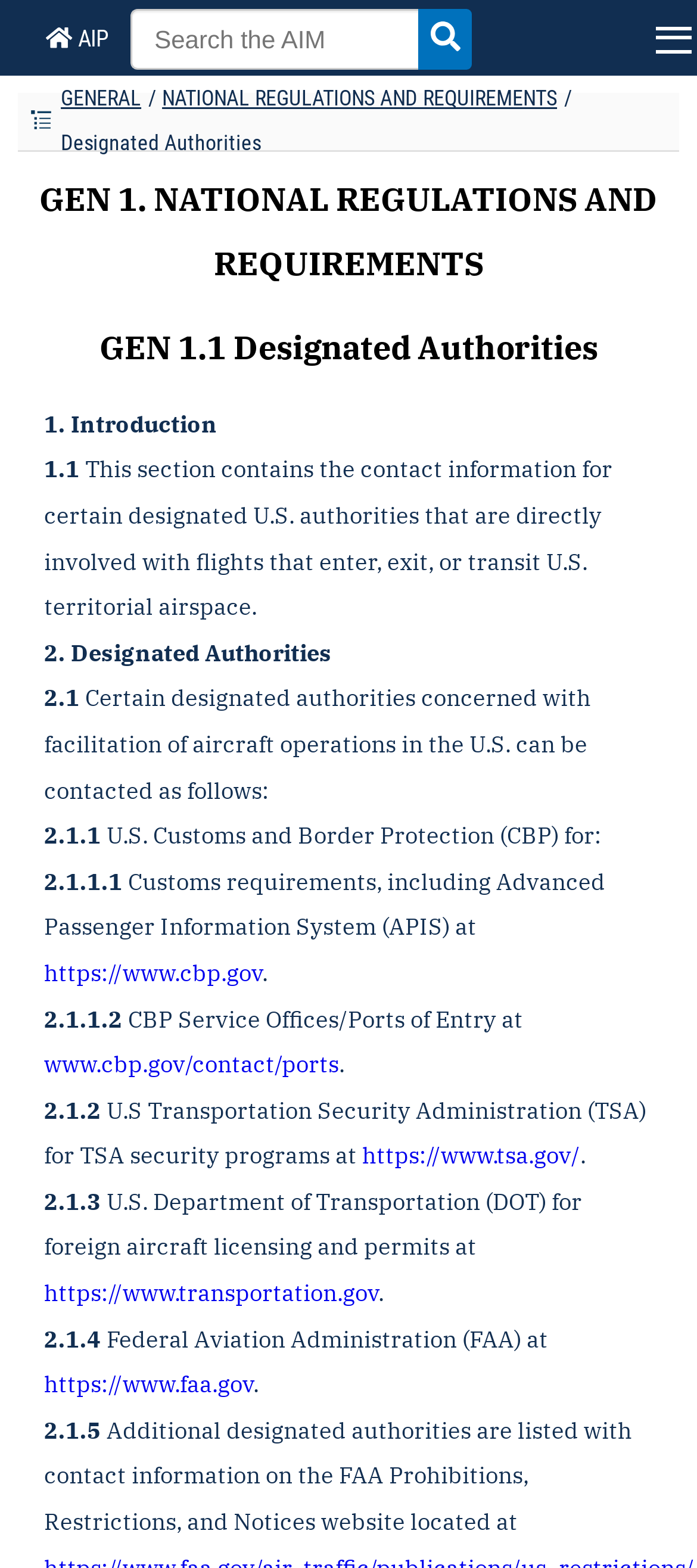Predict the bounding box for the UI component with the following description: "NATIONAL REGULATIONS AND REQUIREMENTS".

[0.233, 0.055, 0.799, 0.071]